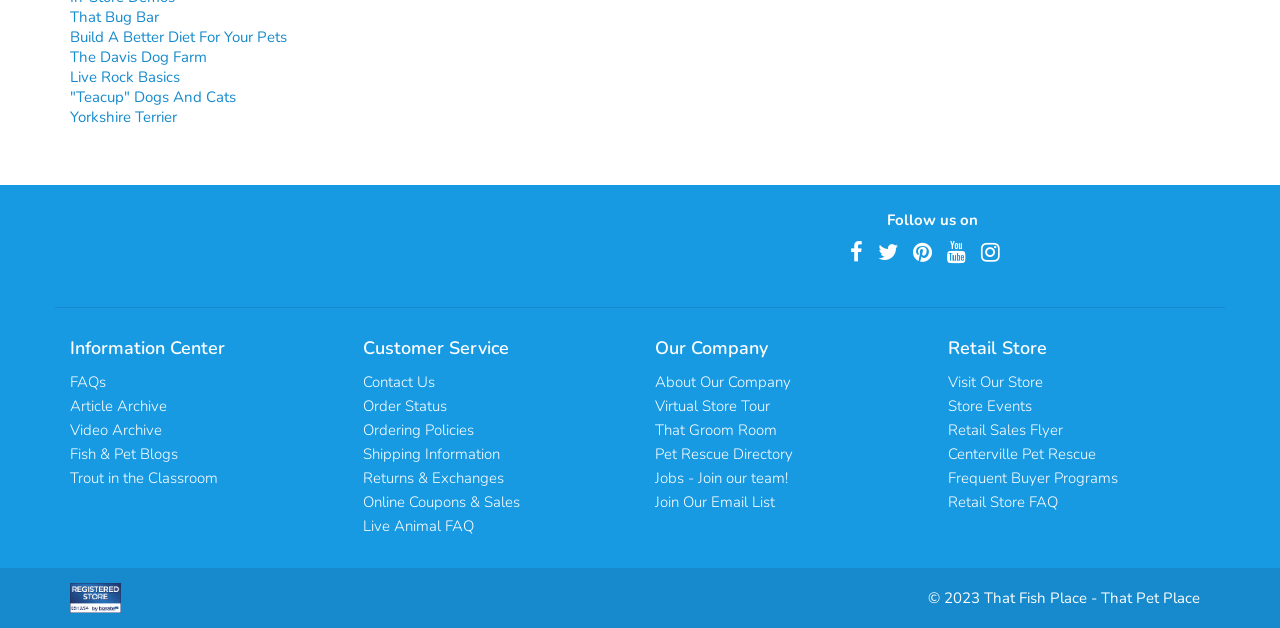Identify the bounding box coordinates necessary to click and complete the given instruction: "Visit Our Store".

[0.74, 0.592, 0.814, 0.624]